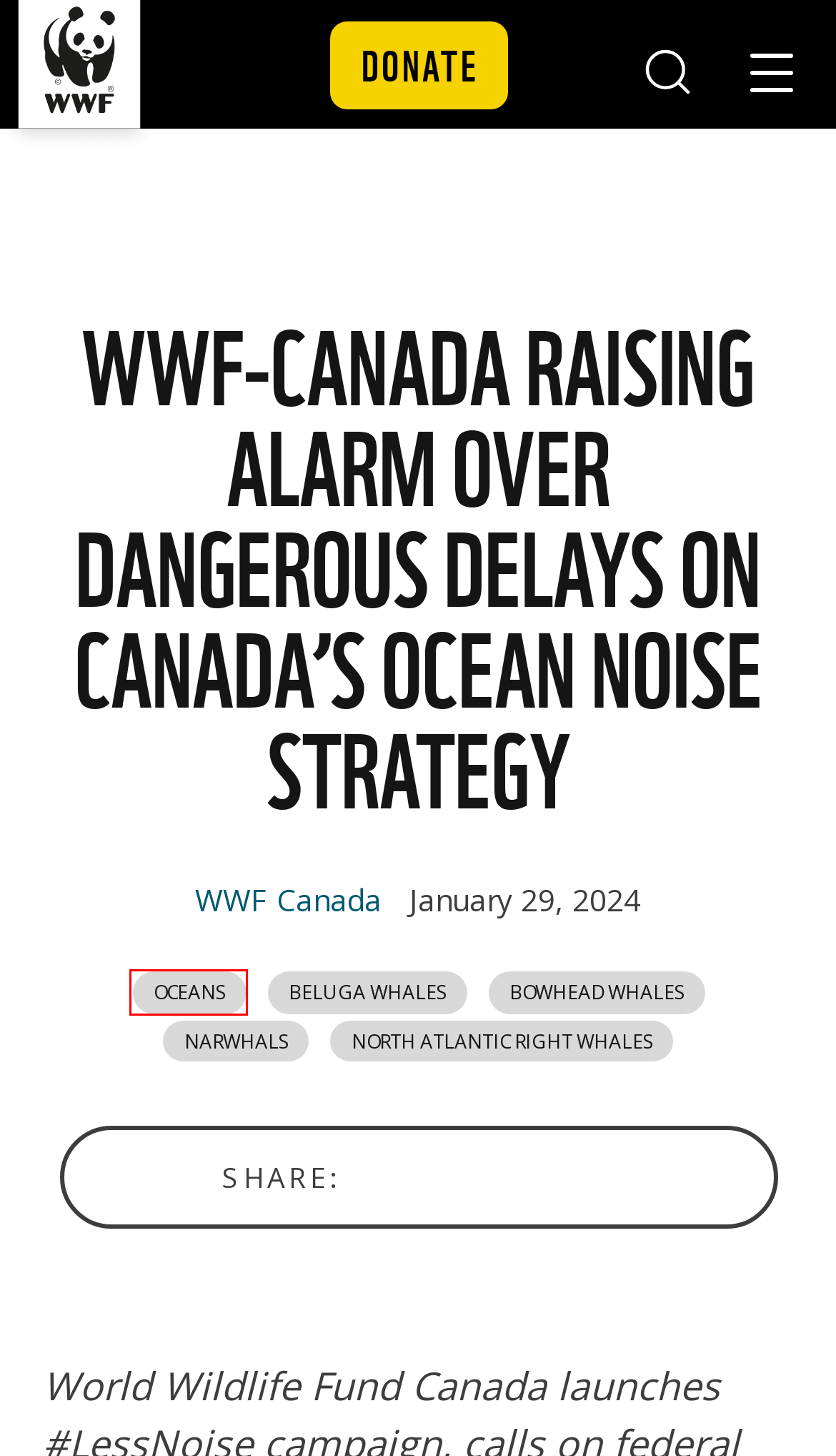You are presented with a screenshot of a webpage containing a red bounding box around a particular UI element. Select the best webpage description that matches the new webpage after clicking the element within the bounding box. Here are the candidates:
A. advocacy Archives - WWF.CA
B. WWF Canada, Author at WWF.CA
C. Terms of Use - WWF.CA
D. World Wildlife Fund Canada - Contact Us | WWF.CA
E. Endangered & Threatened Species In Canada | WWF.CA
F. About WWF-Canada | WWF.CA
G. HELP WILDLIFE THRIVE.
H. Media Releases Archive - WWF.CA

H